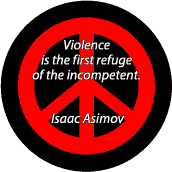What is the color of the peace symbol?
Kindly answer the question with as much detail as you can.

The caption describes the button design as having a 'bold red peace symbol at its center', which implies that the peace symbol is red in color.